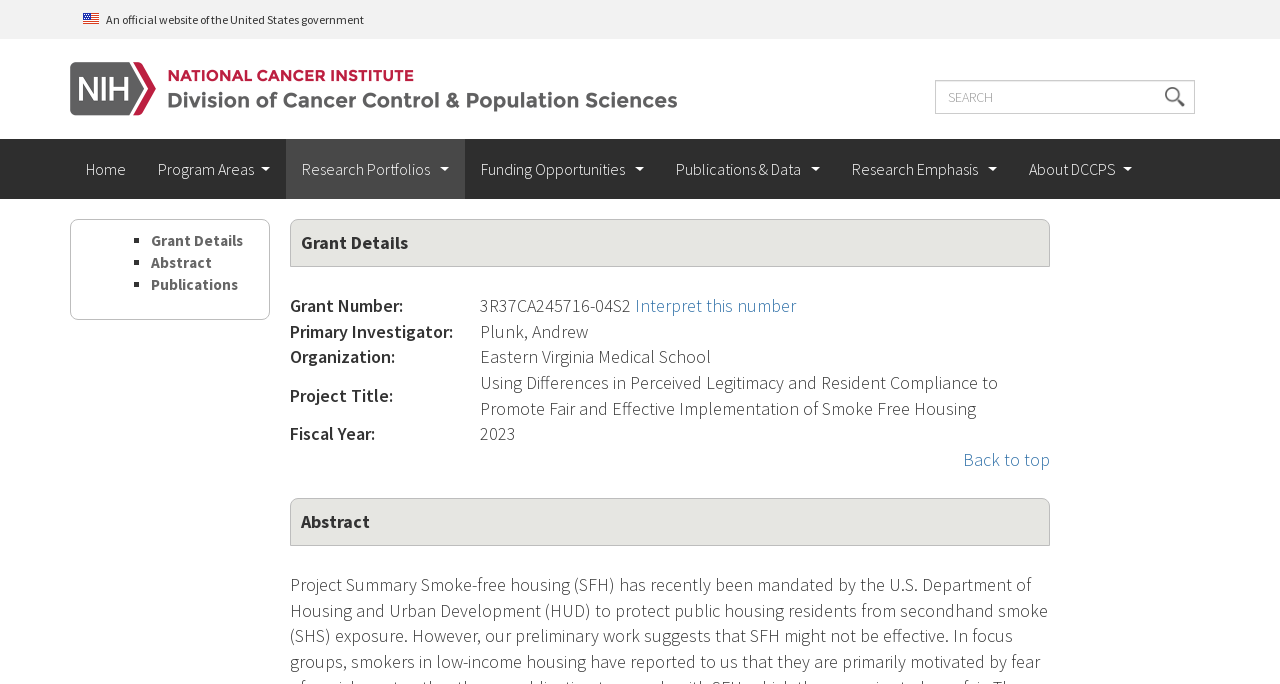Locate the bounding box coordinates of the area where you should click to accomplish the instruction: "Back to top".

[0.752, 0.655, 0.82, 0.689]